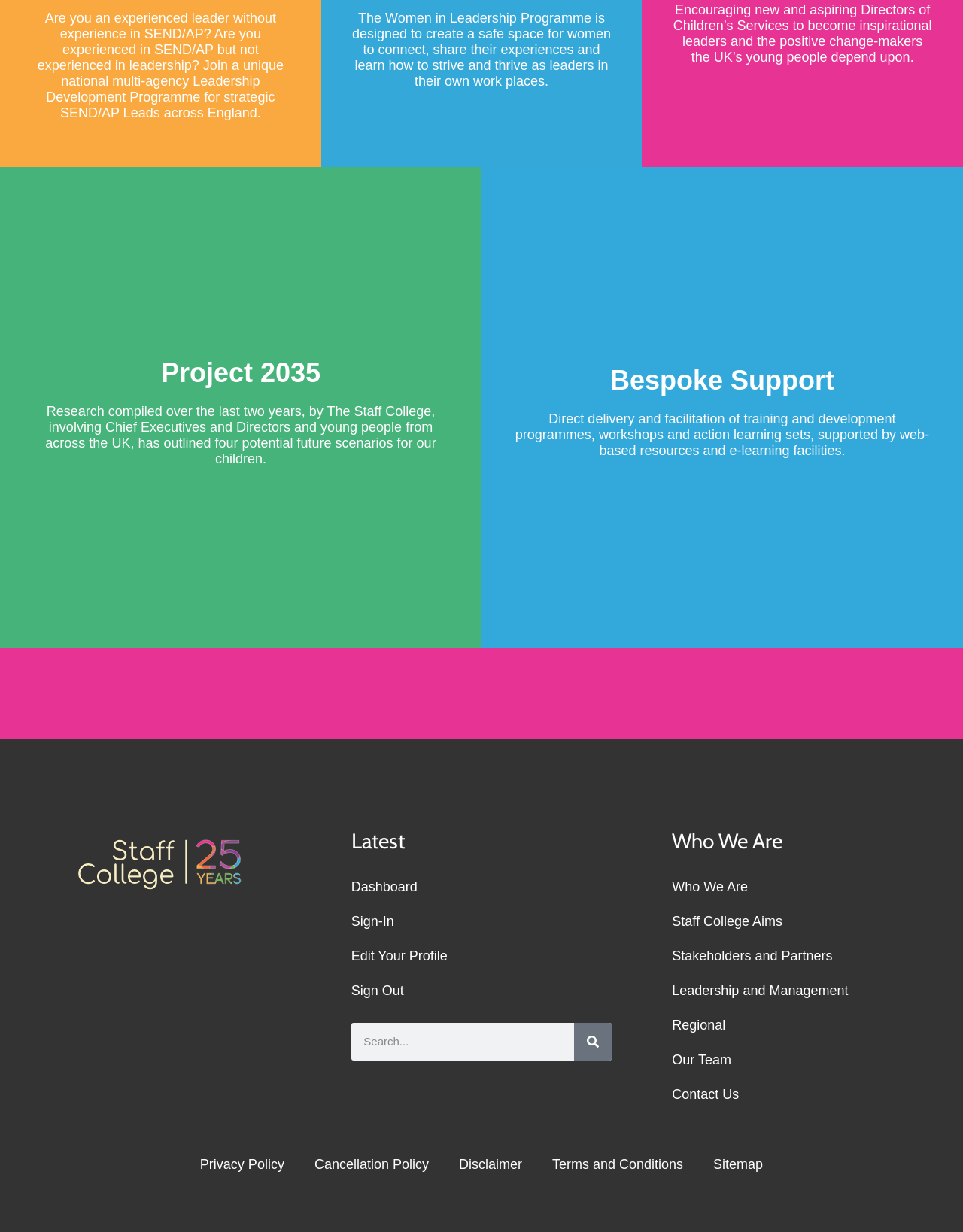Determine the bounding box coordinates for the clickable element required to fulfill the instruction: "Sign Out". Provide the coordinates as four float numbers between 0 and 1, i.e., [left, top, right, bottom].

[0.365, 0.79, 0.635, 0.818]